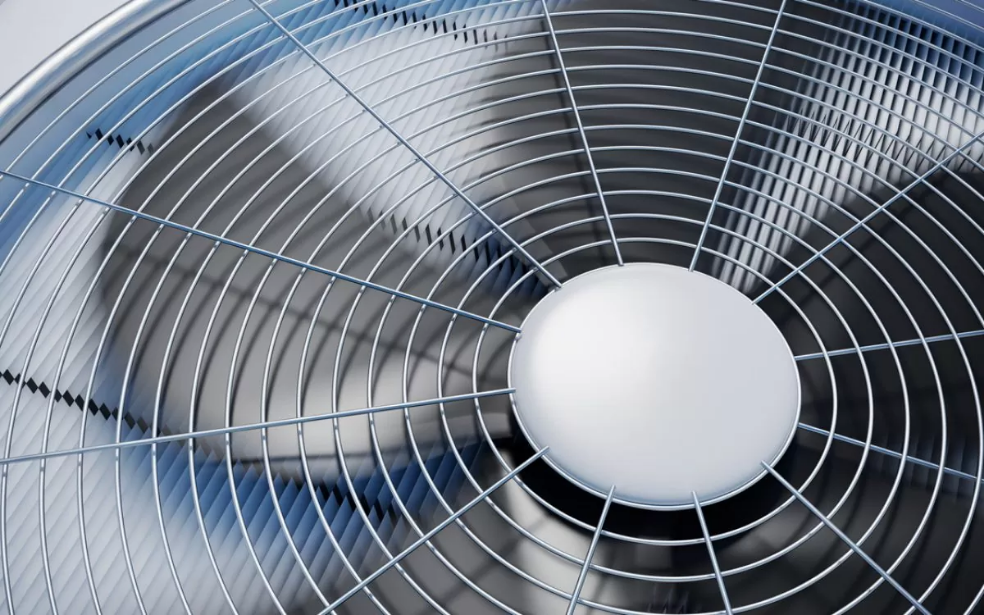Where is the air conditioning unit located?
From the screenshot, supply a one-word or short-phrase answer.

North Fort Myers